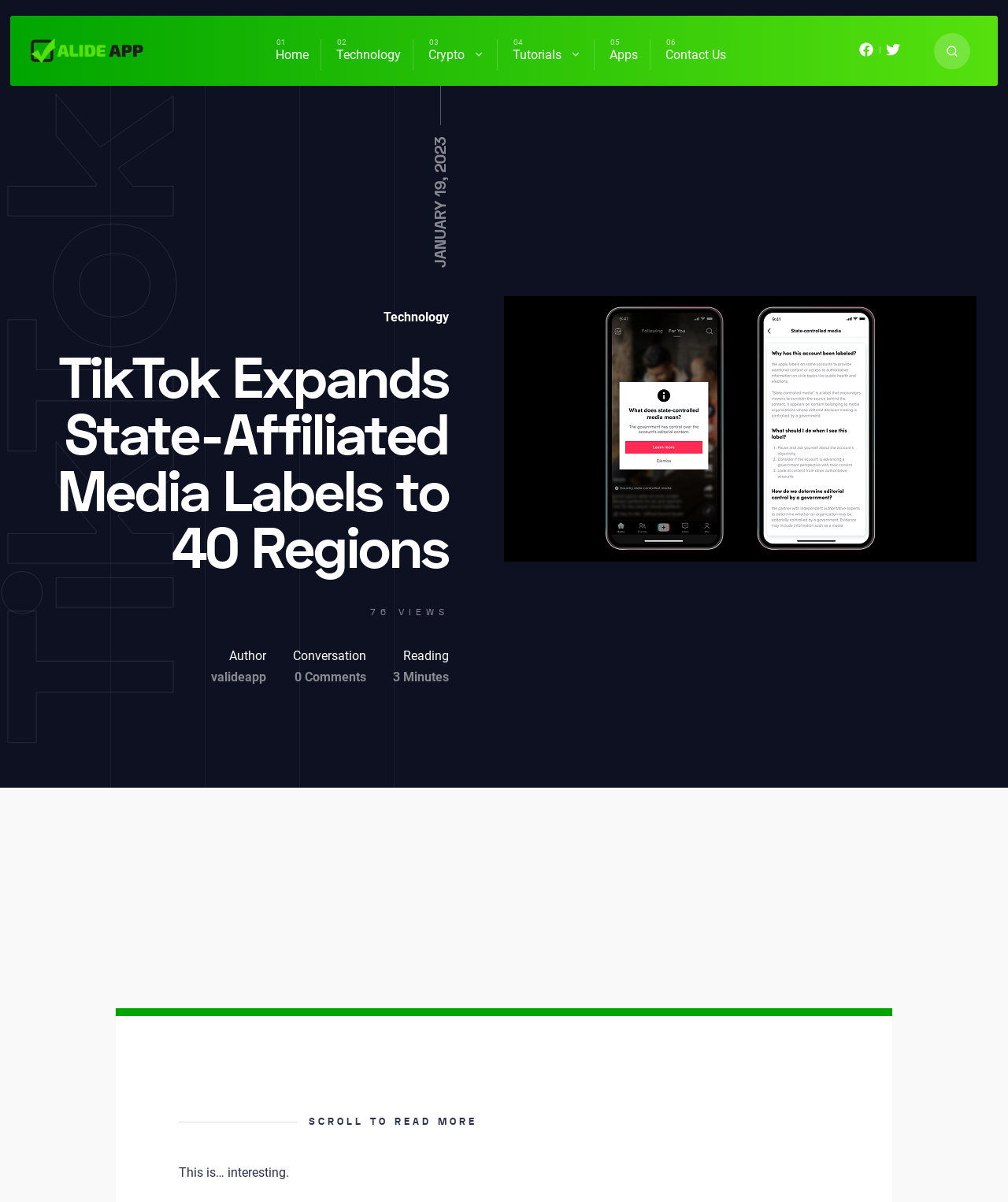Please reply to the following question using a single word or phrase: 
How many views does the article have?

76